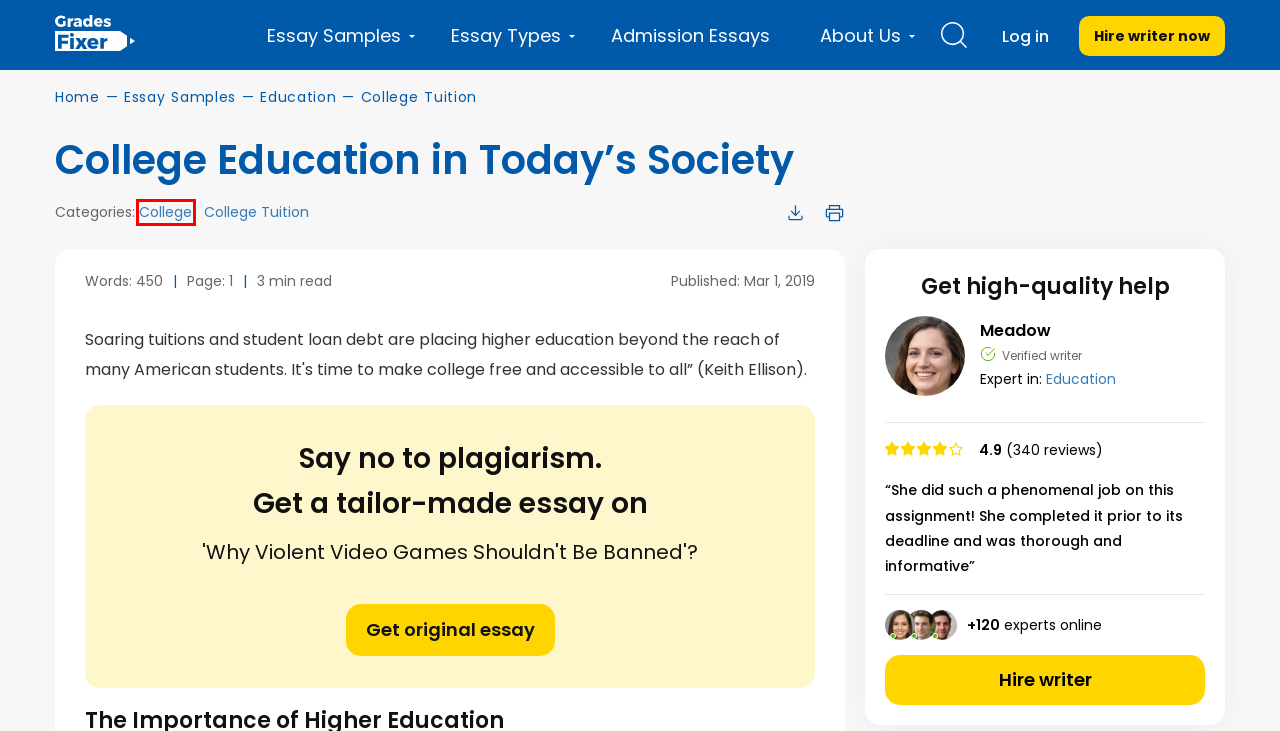Analyze the screenshot of a webpage that features a red rectangle bounding box. Pick the webpage description that best matches the new webpage you would see after clicking on the element within the red bounding box. Here are the candidates:
A. ≡ Free Essay Samples for College Students. Research Papers for Download GradesFixer
B. Argumentative Essays on College. Free Examples of Research Paper Topics, Titles GradesFixer
C. Free Essay Samples to Download — GradesFixer GradesFixer
D. Free Essays on Purposes, Importance of Education. Examples of Research Paper Topics GradesFixer
E. Privacy Policy - GradesFixer
F. ≡Essays on College Tuition. Free Examples of Research Paper Topics, Titles GradesFixer
G. Order essay writing & editing service on Gradesfixer - GradesfixerCom
H. Your Help To Writing A College Application Essays by GradesFixer

B